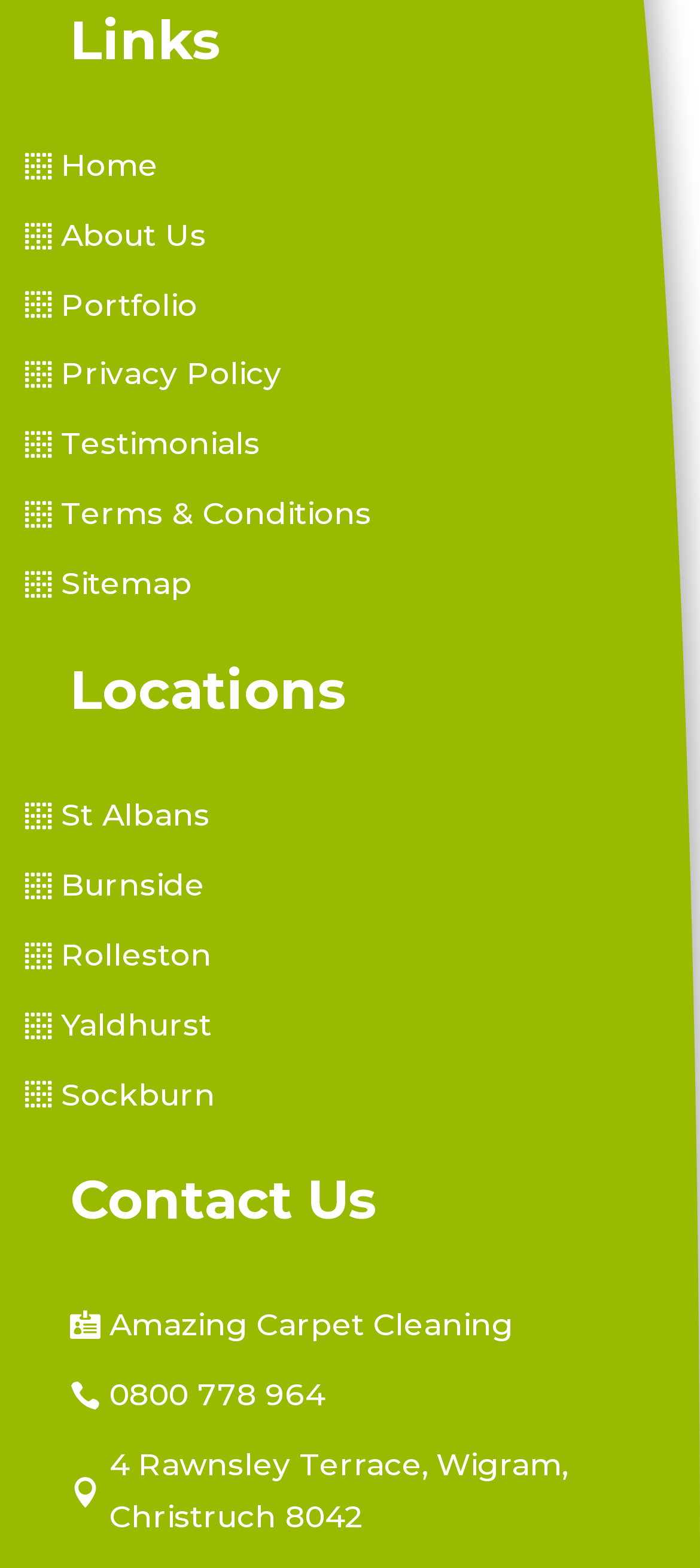Identify the bounding box of the UI element described as follows: "aria-label="Link"". Provide the coordinates as four float numbers in the range of 0 to 1 [left, top, right, bottom].

None